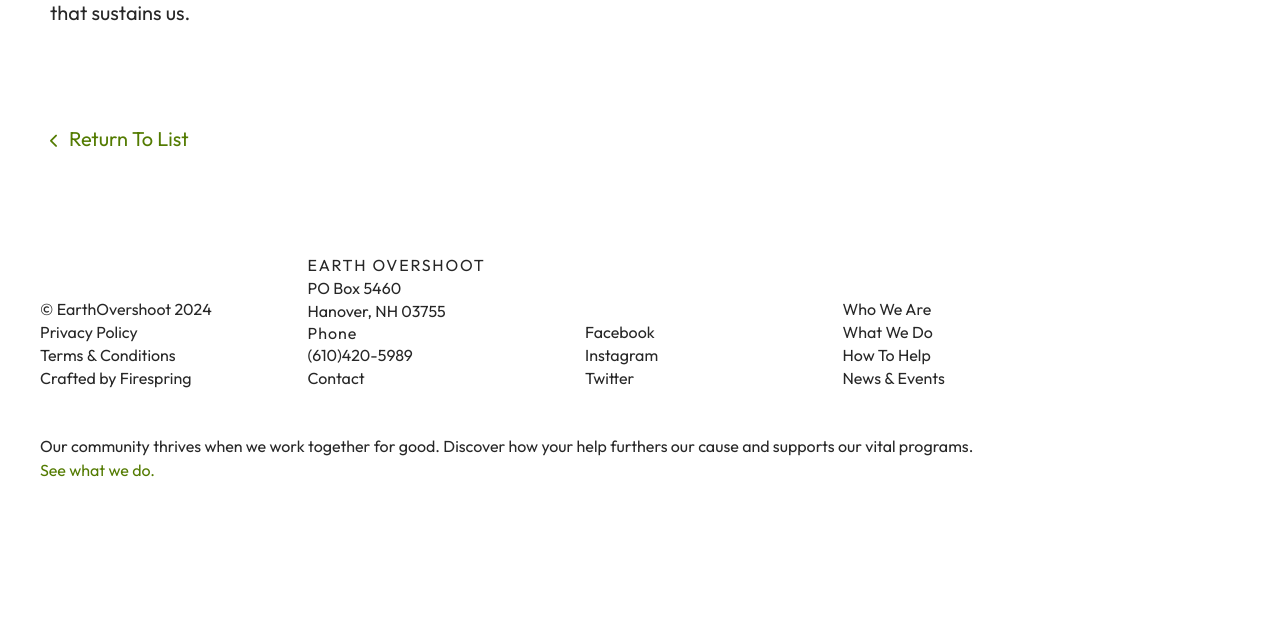Provide the bounding box coordinates of the HTML element described as: "Contact Us". The bounding box coordinates should be four float numbers between 0 and 1, i.e., [left, top, right, bottom].

None